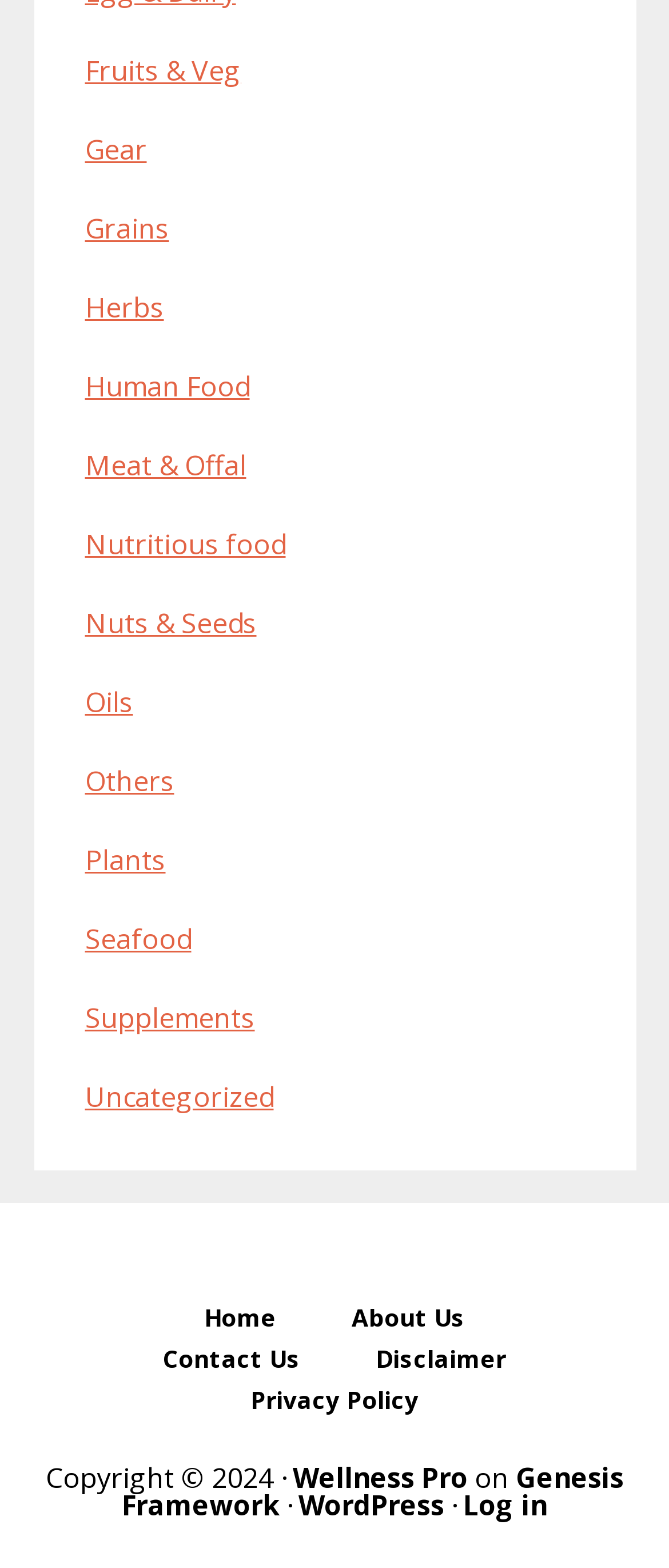What is the copyright year of the website?
Please elaborate on the answer to the question with detailed information.

I found the copyright symbol followed by the year 2024 on the webpage, indicating that the website's content is copyrighted until 2024.